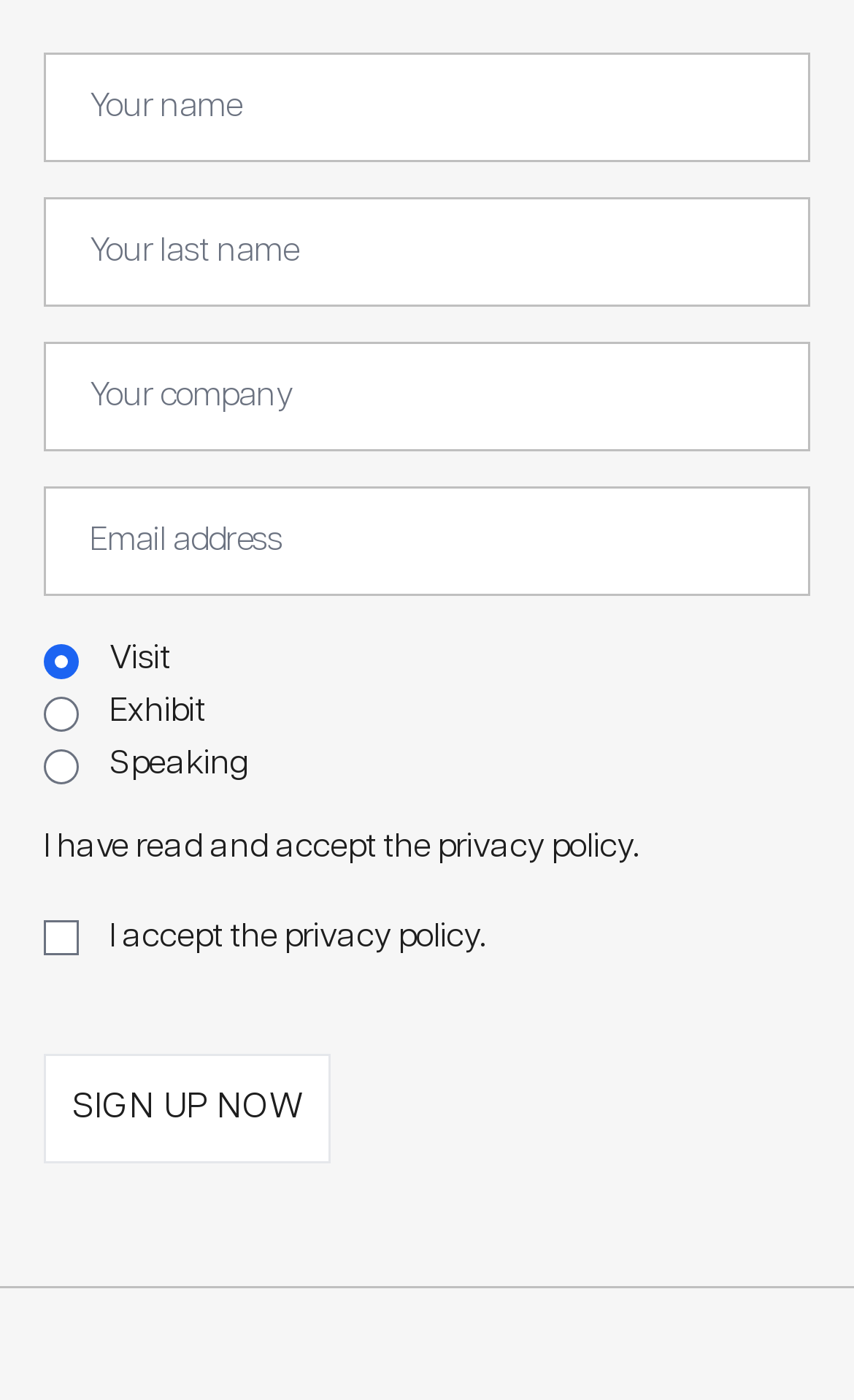Pinpoint the bounding box coordinates of the element that must be clicked to accomplish the following instruction: "Agree to the terms". The coordinates should be in the format of four float numbers between 0 and 1, i.e., [left, top, right, bottom].

[0.051, 0.657, 0.092, 0.682]